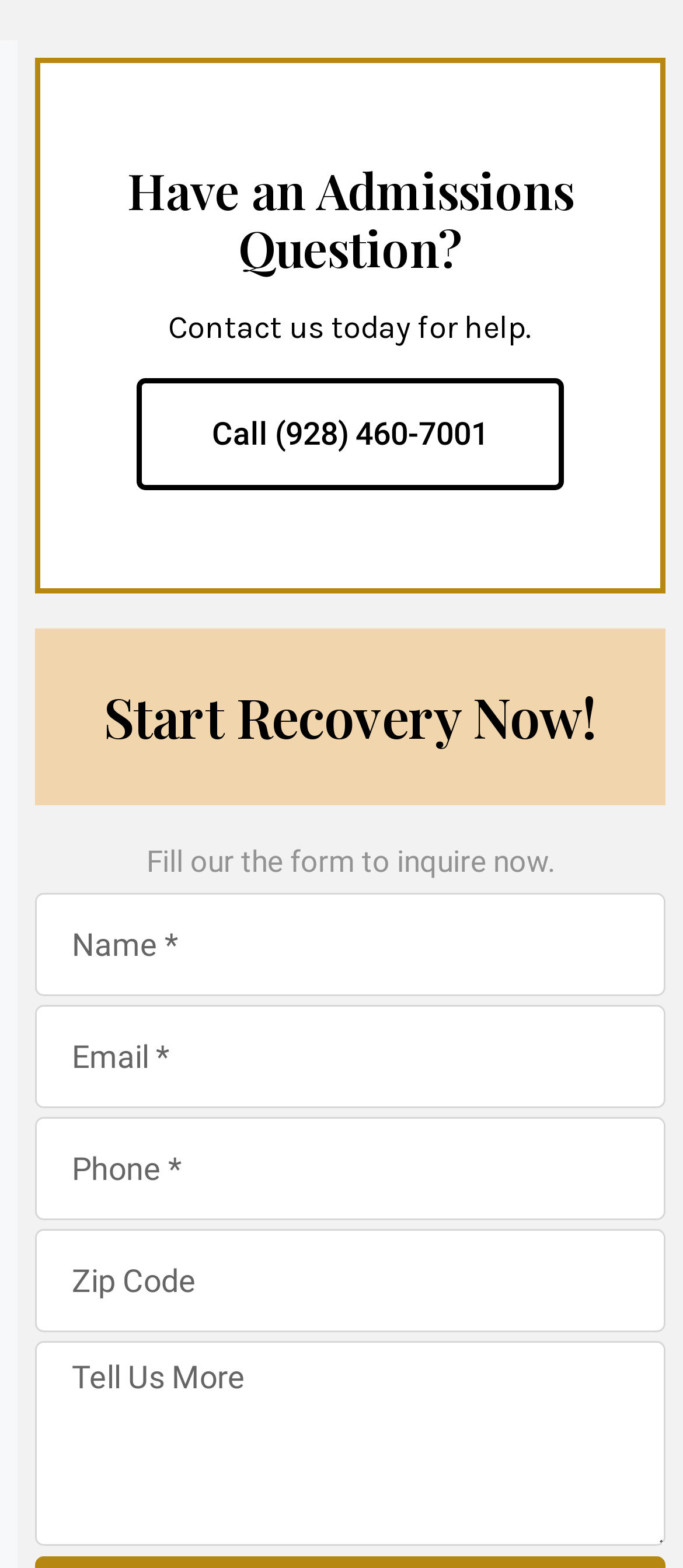Given the webpage screenshot and the description, determine the bounding box coordinates (top-left x, top-left y, bottom-right x, bottom-right y) that define the location of the UI element matching this description: name="form_fields[field_856a786]" placeholder="Zip Code"

[0.051, 0.784, 0.974, 0.85]